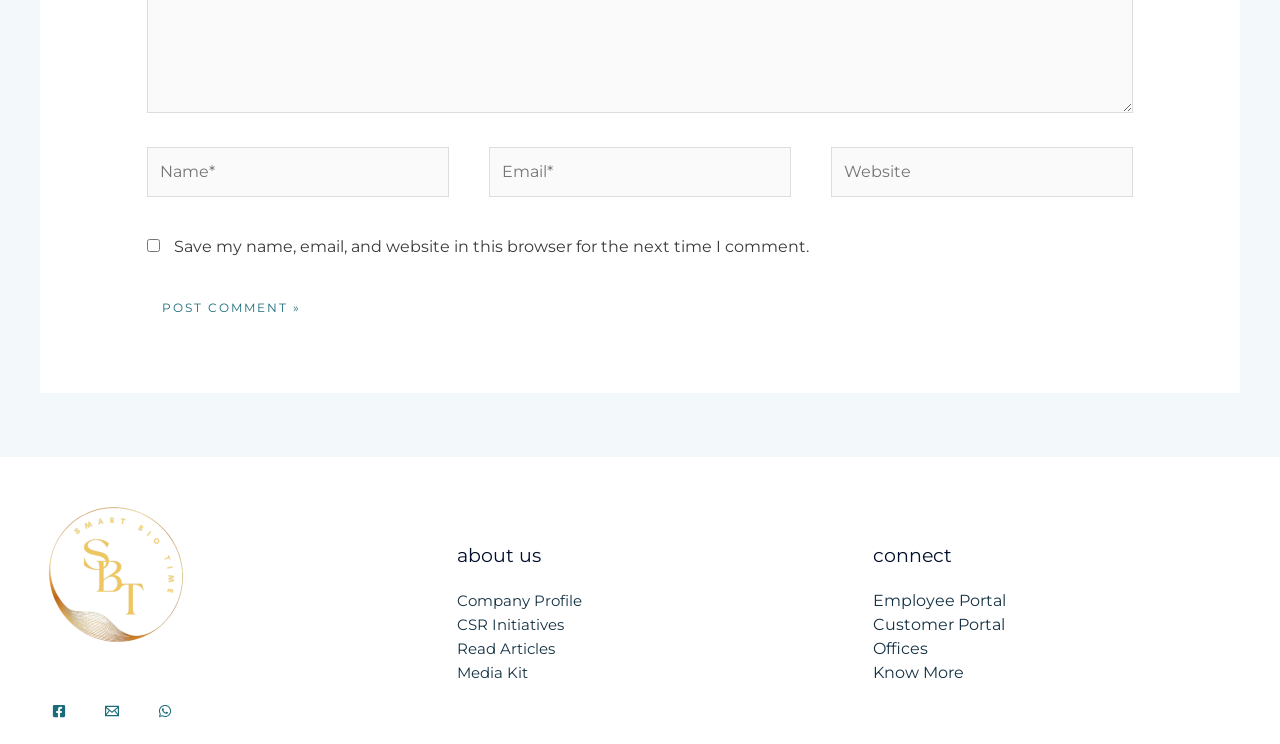What is the purpose of the 'Post Comment »' button?
Look at the screenshot and give a one-word or phrase answer.

Submit comment